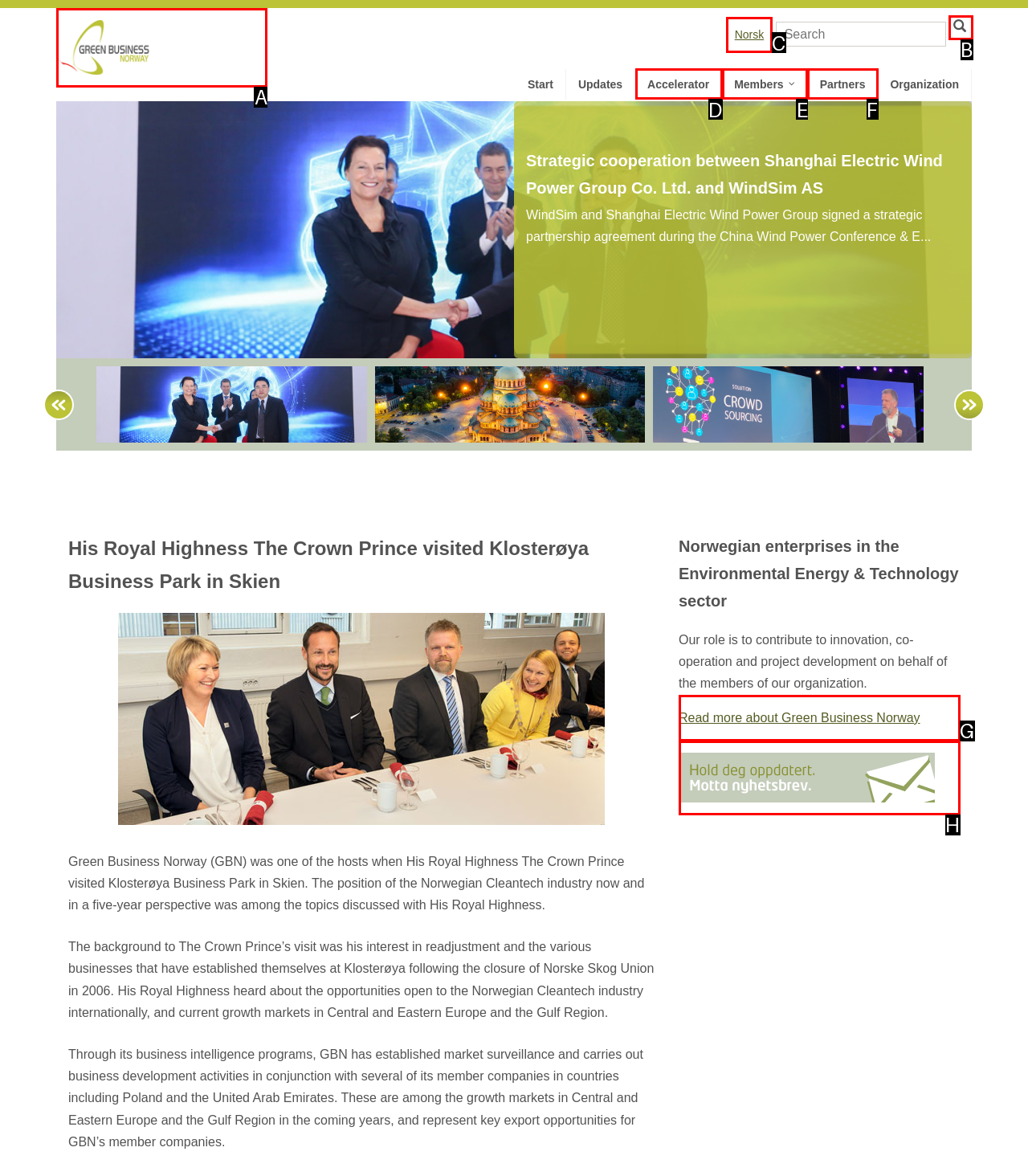Specify the letter of the UI element that should be clicked to achieve the following: Switch to Norsk language
Provide the corresponding letter from the choices given.

C